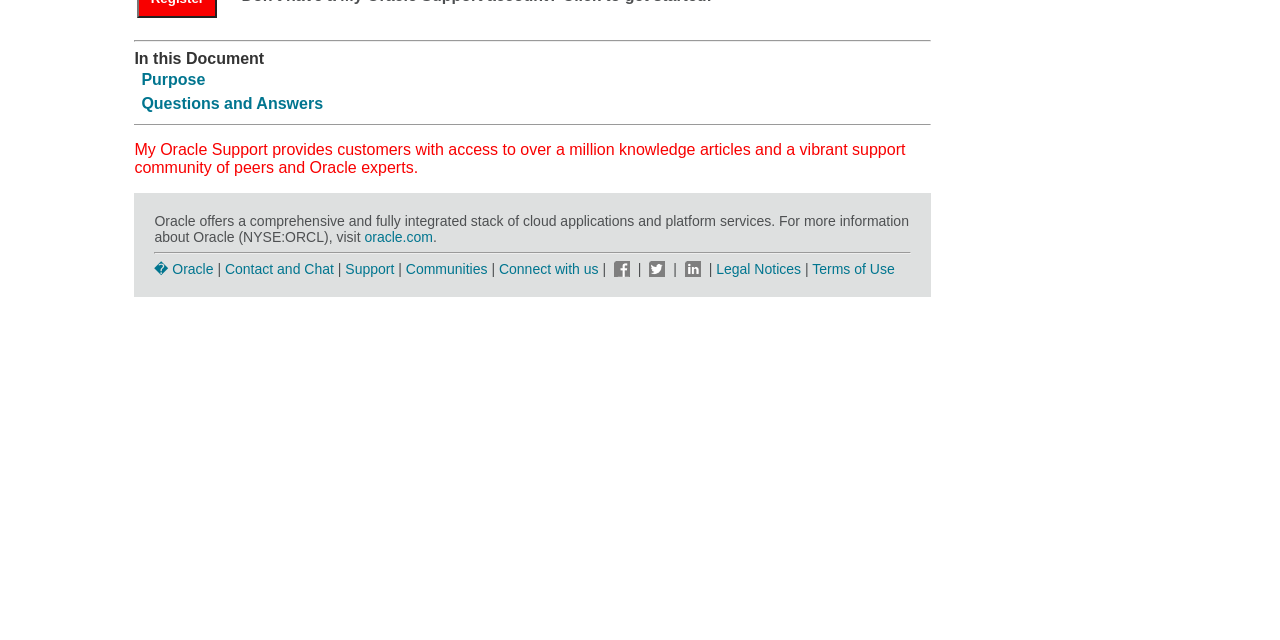Please provide the bounding box coordinates in the format (top-left x, top-left y, bottom-right x, bottom-right y). Remember, all values are floating point numbers between 0 and 1. What is the bounding box coordinate of the region described as: Legal Notices

[0.56, 0.407, 0.626, 0.432]